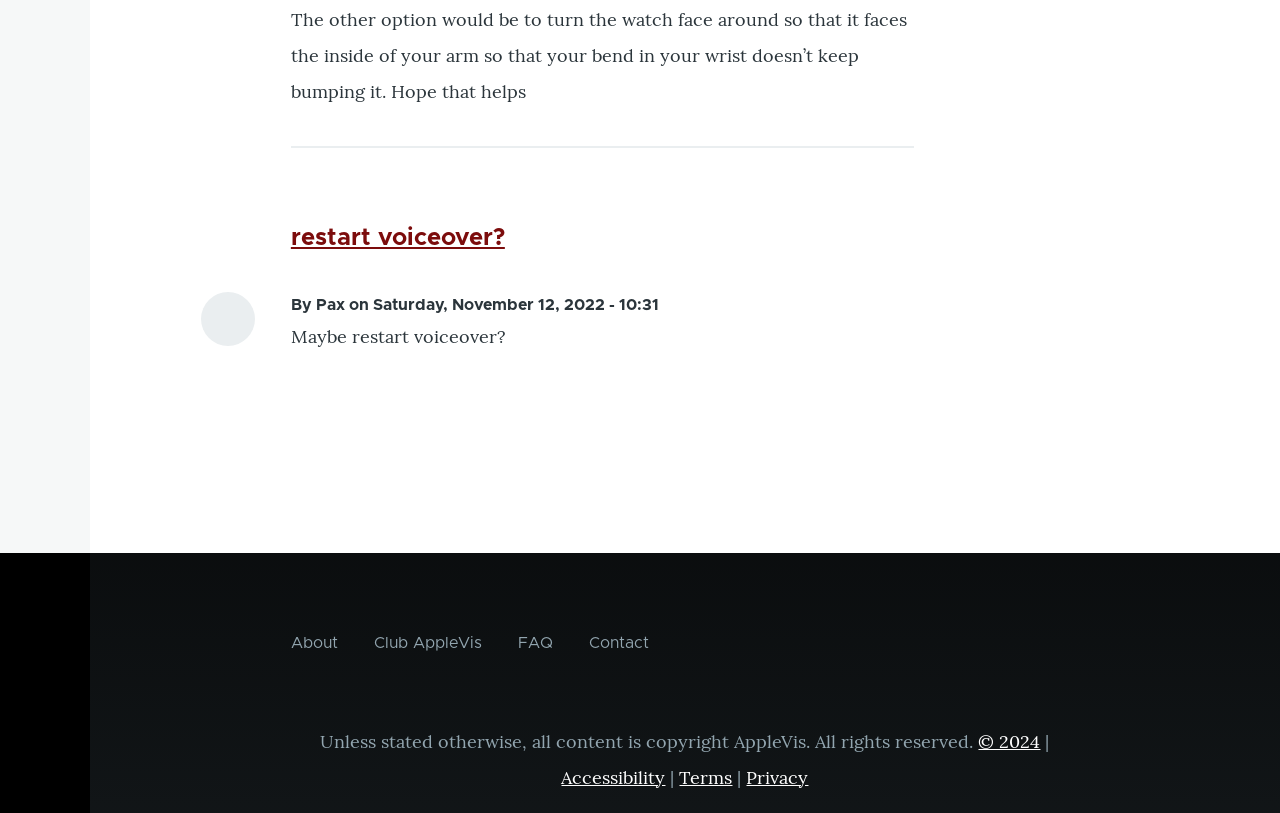Locate the bounding box coordinates for the element described below: "© 2024". The coordinates must be four float values between 0 and 1, formatted as [left, top, right, bottom].

[0.764, 0.898, 0.813, 0.926]